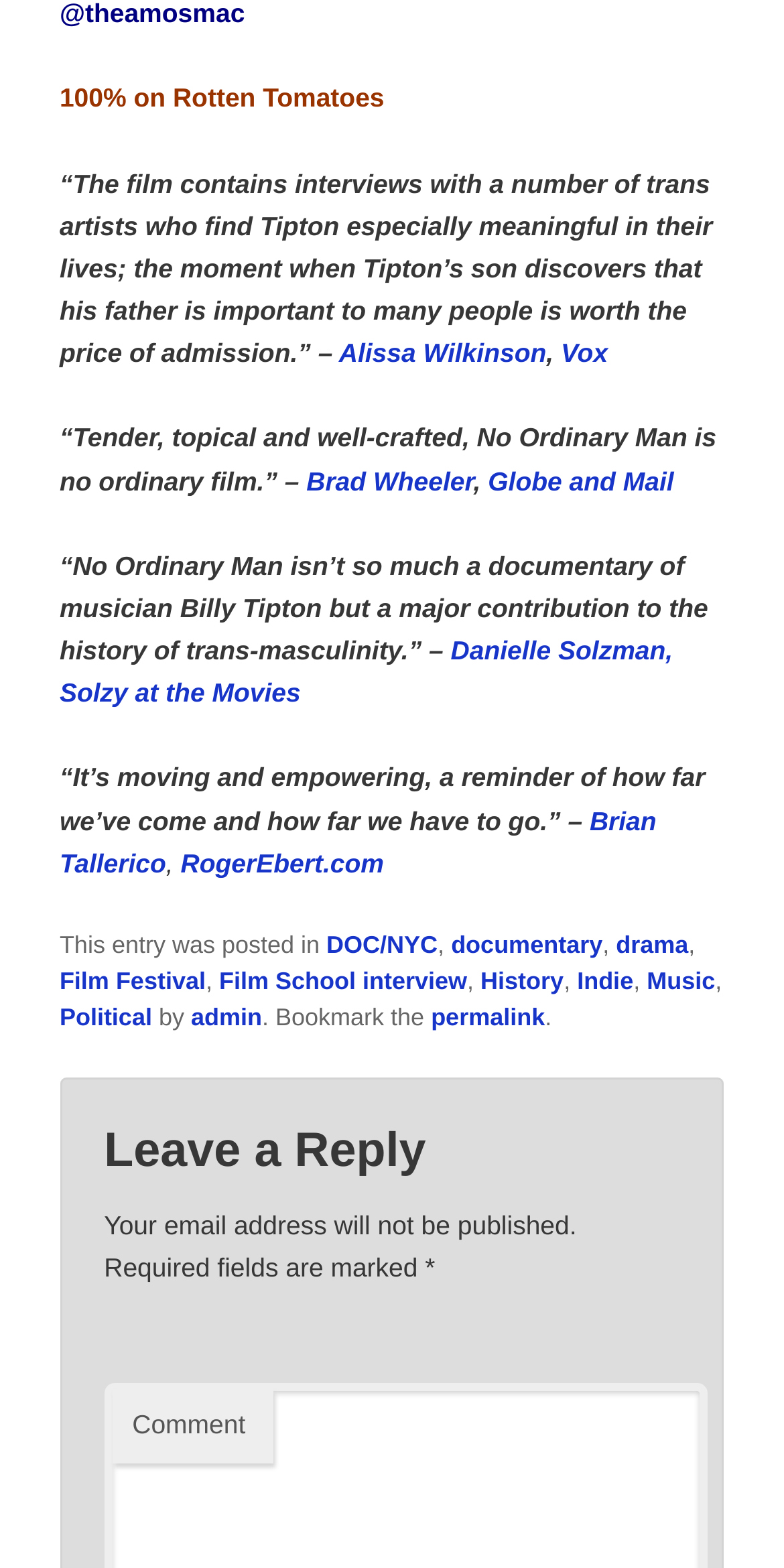Find the bounding box coordinates of the element you need to click on to perform this action: 'Click on the link to Vox'. The coordinates should be represented by four float values between 0 and 1, in the format [left, top, right, bottom].

[0.715, 0.216, 0.775, 0.235]